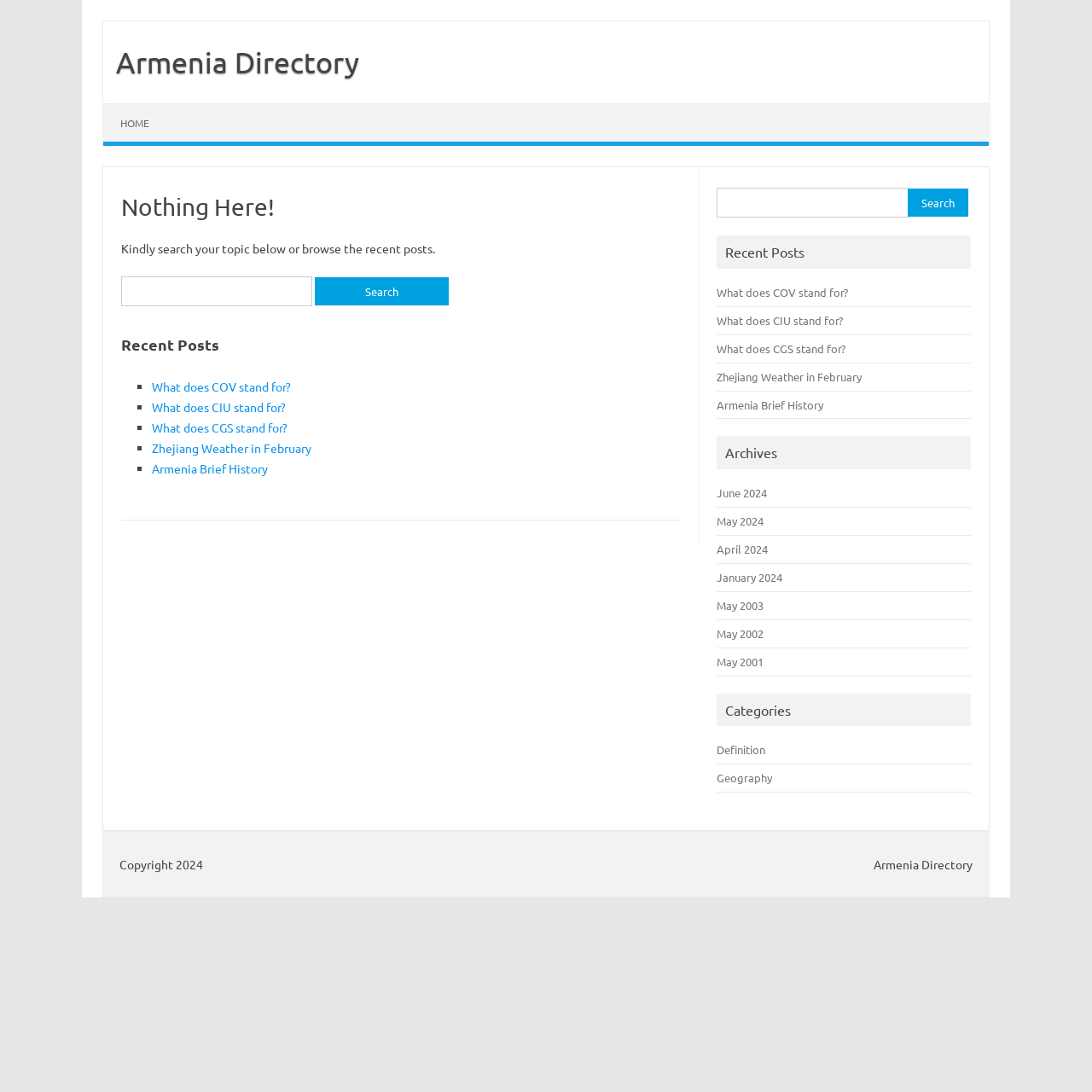What is the copyright year of this webpage?
Answer the question with a single word or phrase, referring to the image.

2024